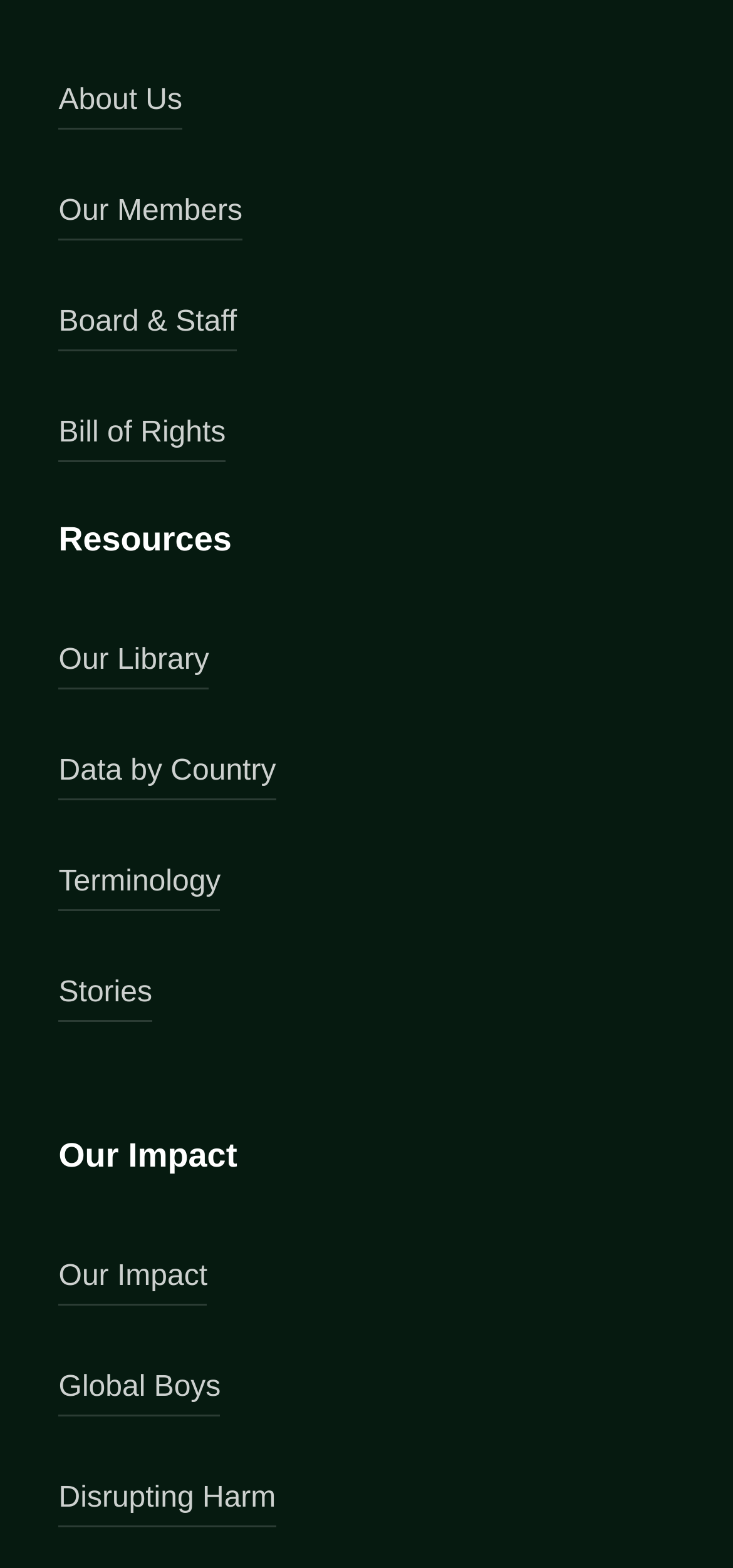Locate the bounding box coordinates of the clickable area to execute the instruction: "learn about our impact". Provide the coordinates as four float numbers between 0 and 1, represented as [left, top, right, bottom].

[0.08, 0.798, 0.283, 0.833]